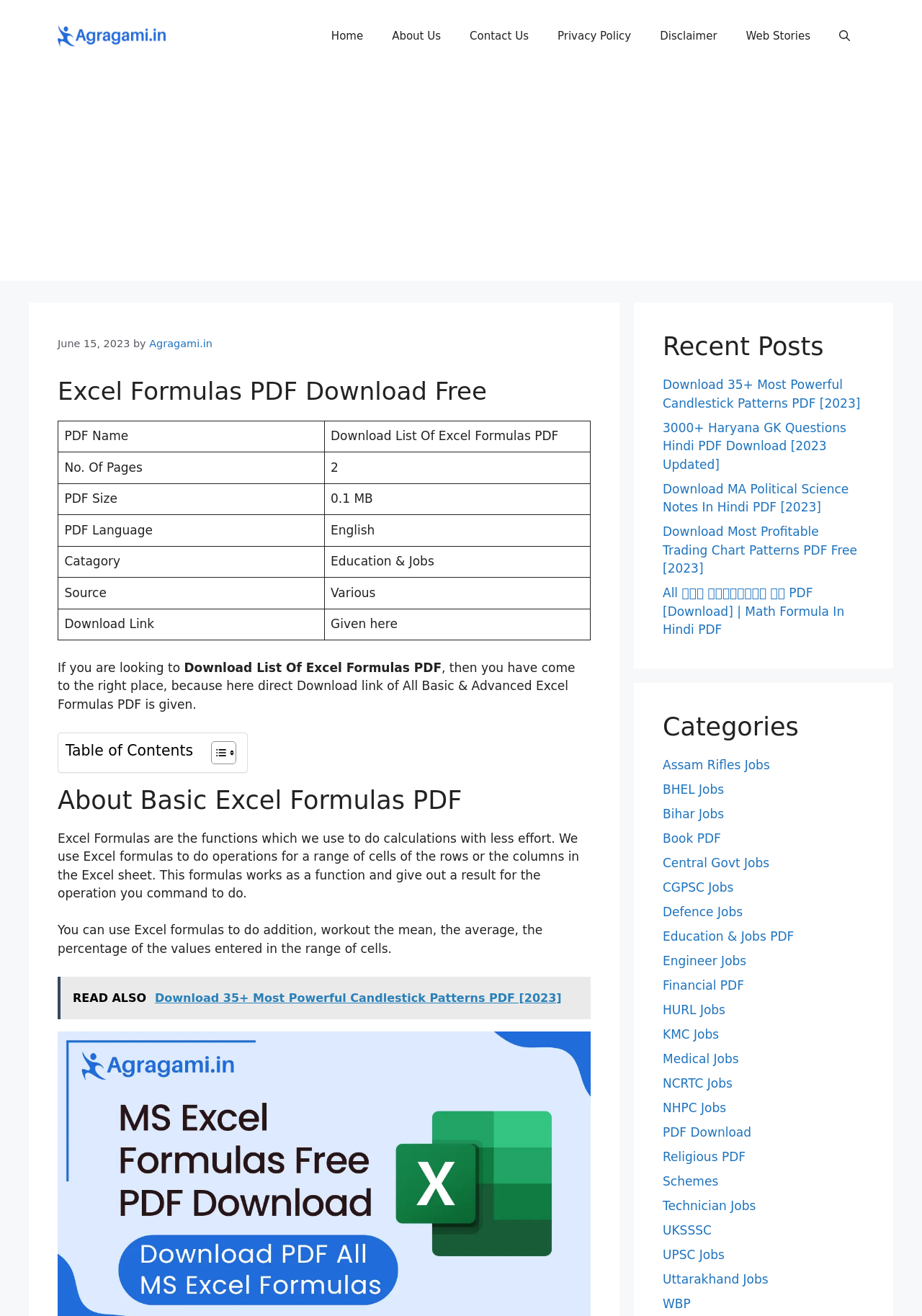Pinpoint the bounding box coordinates of the clickable area necessary to execute the following instruction: "Toggle the 'Table of Content'". The coordinates should be given as four float numbers between 0 and 1, namely [left, top, right, bottom].

[0.217, 0.562, 0.252, 0.581]